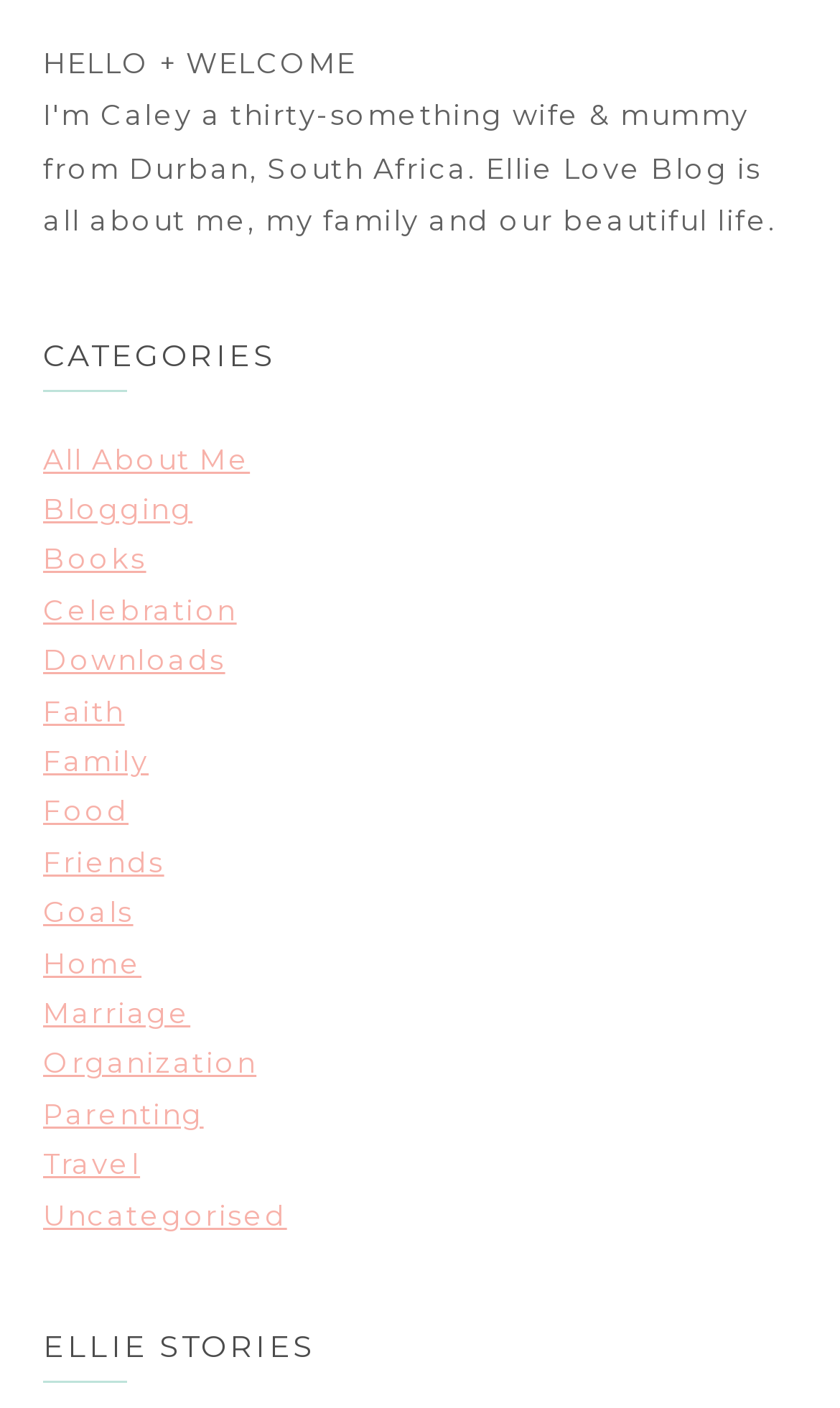Identify the bounding box coordinates for the region of the element that should be clicked to carry out the instruction: "explore 'Travel'". The bounding box coordinates should be four float numbers between 0 and 1, i.e., [left, top, right, bottom].

[0.051, 0.814, 0.167, 0.839]